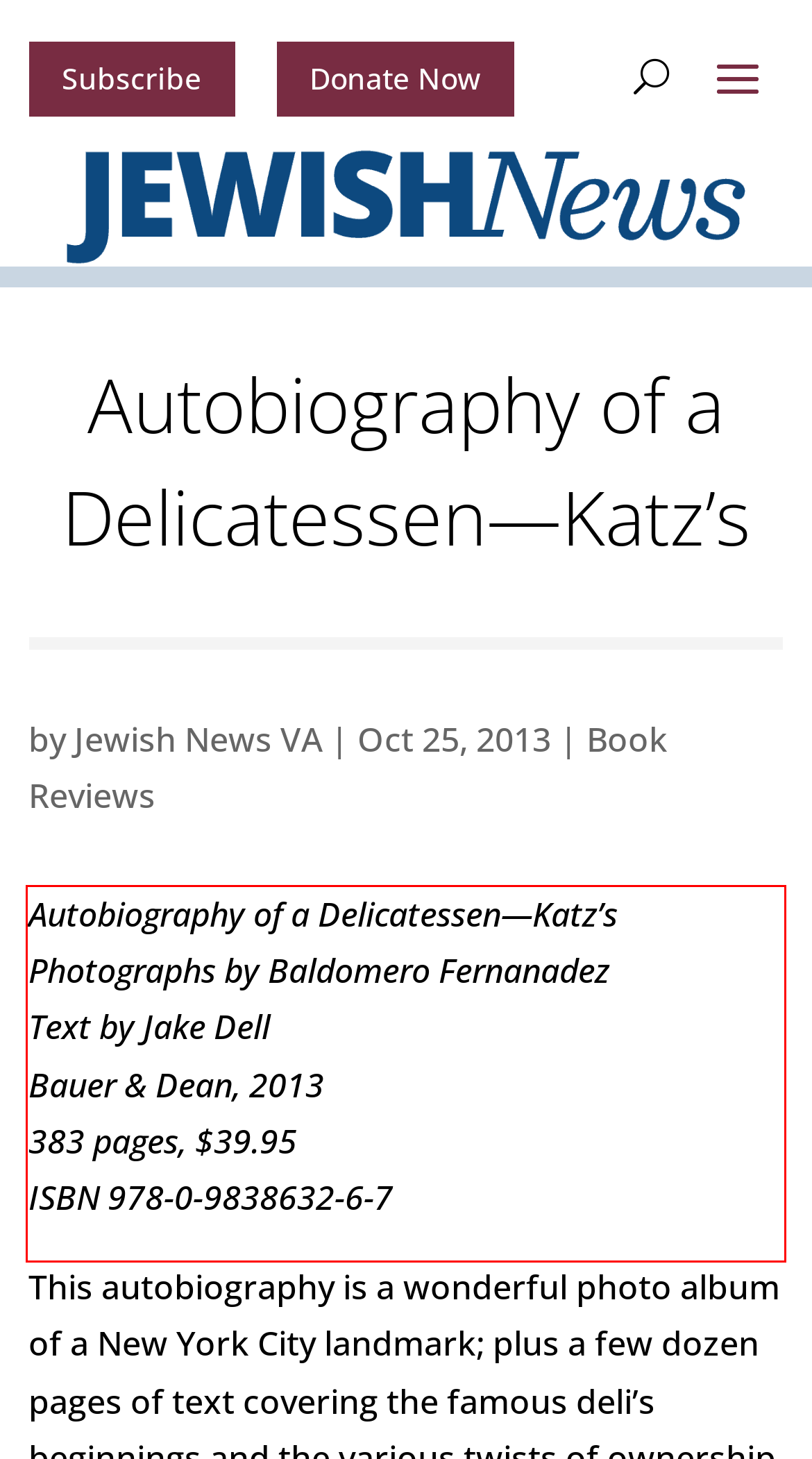Review the screenshot of the webpage and recognize the text inside the red rectangle bounding box. Provide the extracted text content.

Autobiography of a Delicatessen—Katz’s Photographs by Baldomero Fernanadez Text by Jake Dell Bauer & Dean, 2013 383 pages, $39.95 ISBN 978-0-9838632-6-7